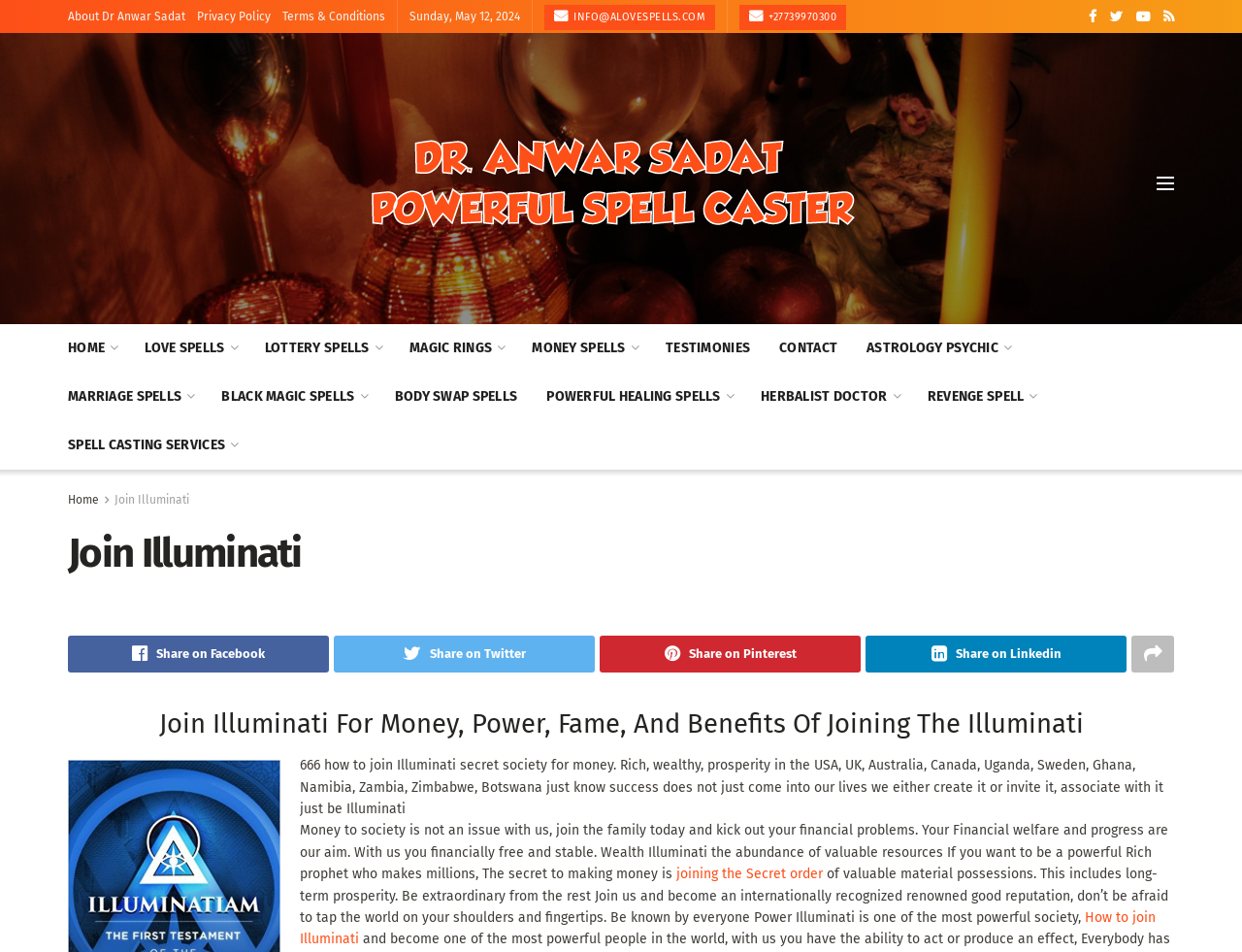Can you show the bounding box coordinates of the region to click on to complete the task described in the instruction: "Learn more about Powerful spell caster in the world"?

[0.298, 0.143, 0.688, 0.242]